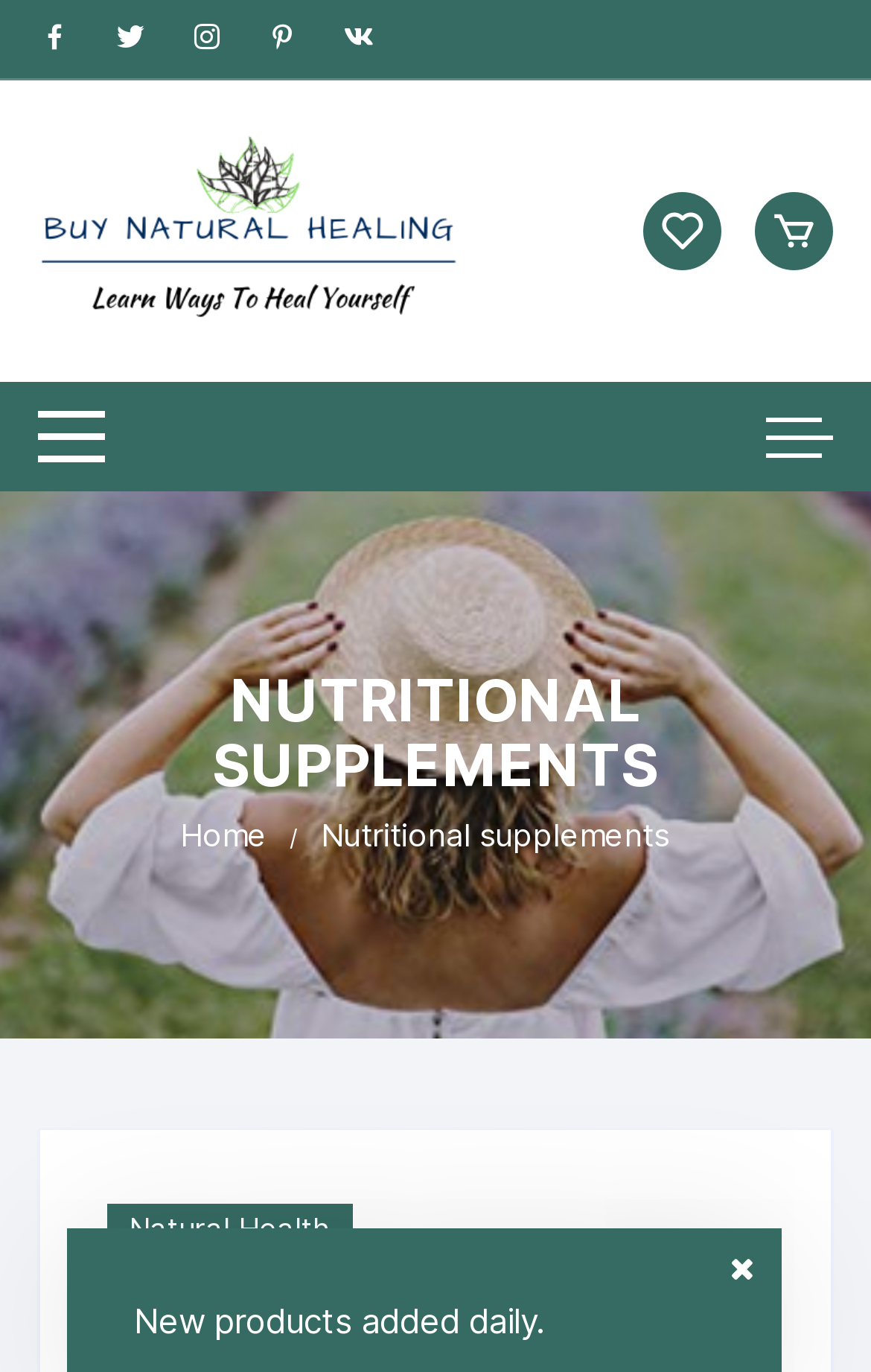Elaborate on the different components and information displayed on the webpage.

The webpage is about nutritional supplements and natural healing. At the top left, there is a "Skip to content" link. Next to it, there are six social media links represented by icons. Below these icons, the website's logo "Buy Natural Healing" is displayed, accompanied by an image. 

On the top right, there are two more icons, one representing a search function and the other a shopping cart. Below these icons, there is a button with no text.

The main content of the webpage starts with a large heading "NUTRITIONAL SUPPLEMENTS" in the middle of the page. Below the heading, there is a navigation section with breadcrumbs, showing the path "Home > Nutritional supplements". 

Under the breadcrumbs, there are three links: "Natural Health", "Glenis Graham", and "July 8, 2023". The last link has a time element attached to it. At the very bottom of the page, there is a static text "New products added daily."